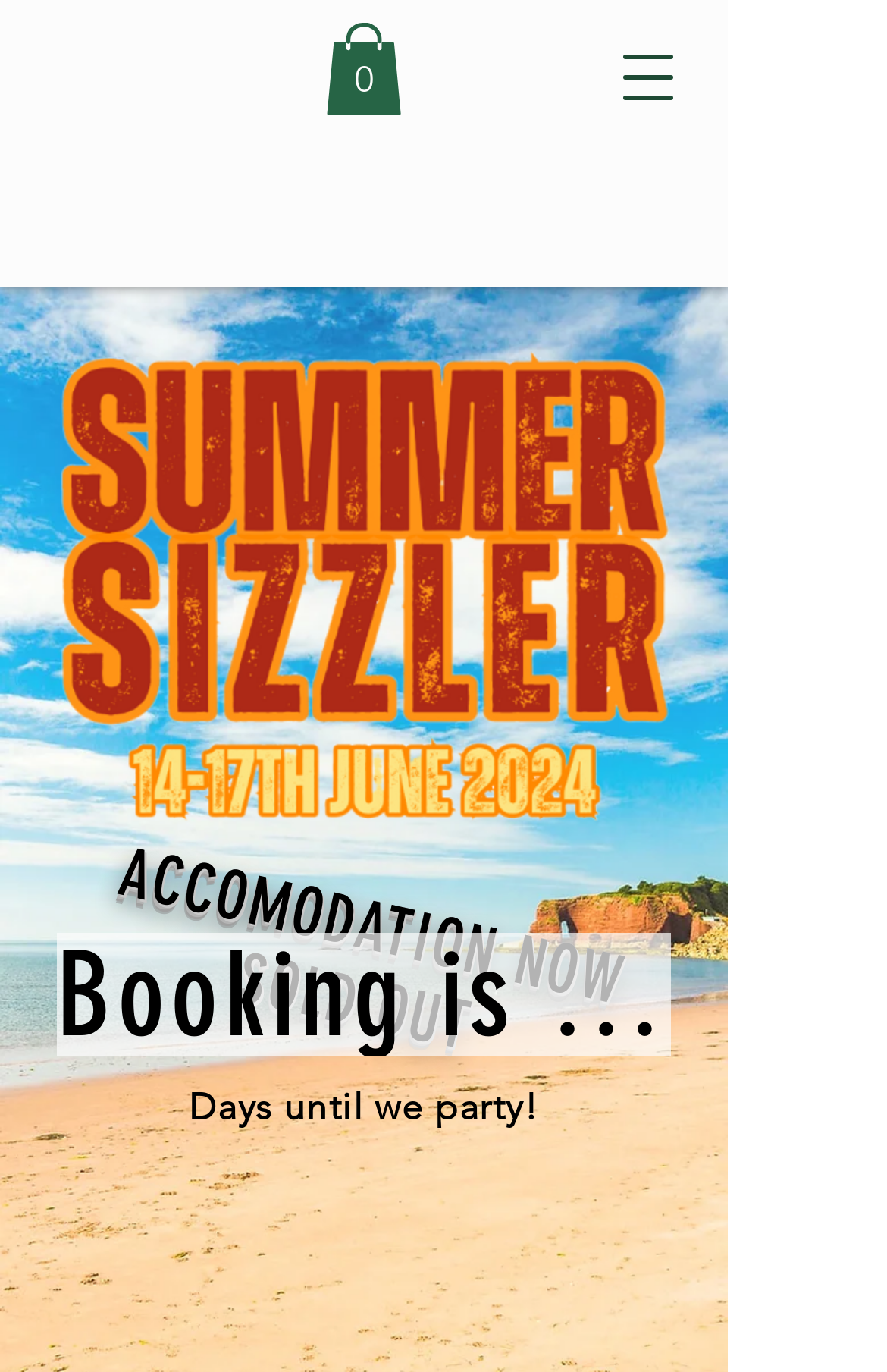What action can be taken regarding booking?
Give a single word or phrase answer based on the content of the image.

Book now